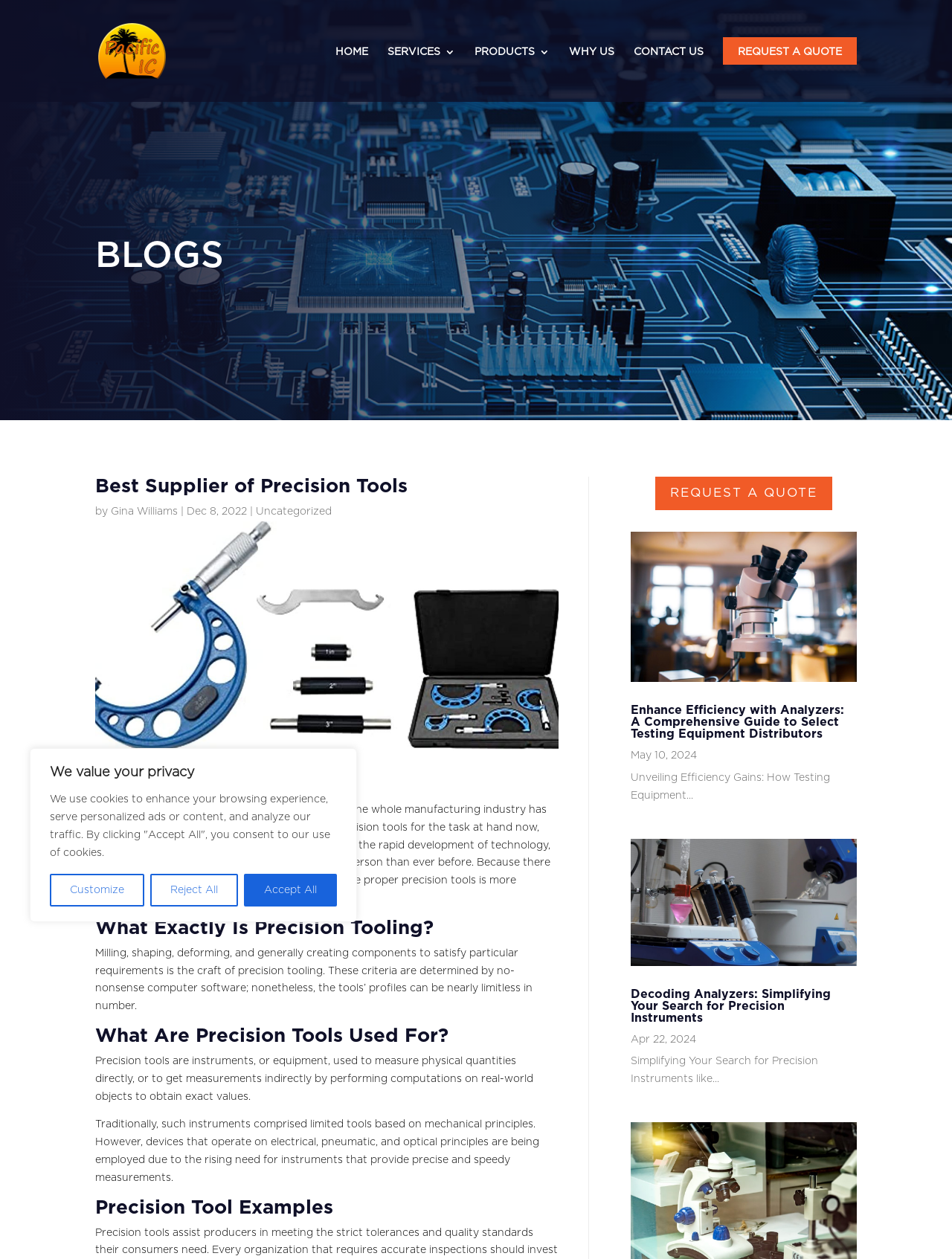Please find and report the bounding box coordinates of the element to click in order to perform the following action: "Learn about 'What Exactly Is Precision Tooling?'". The coordinates should be expressed as four float numbers between 0 and 1, in the format [left, top, right, bottom].

[0.1, 0.729, 0.587, 0.751]